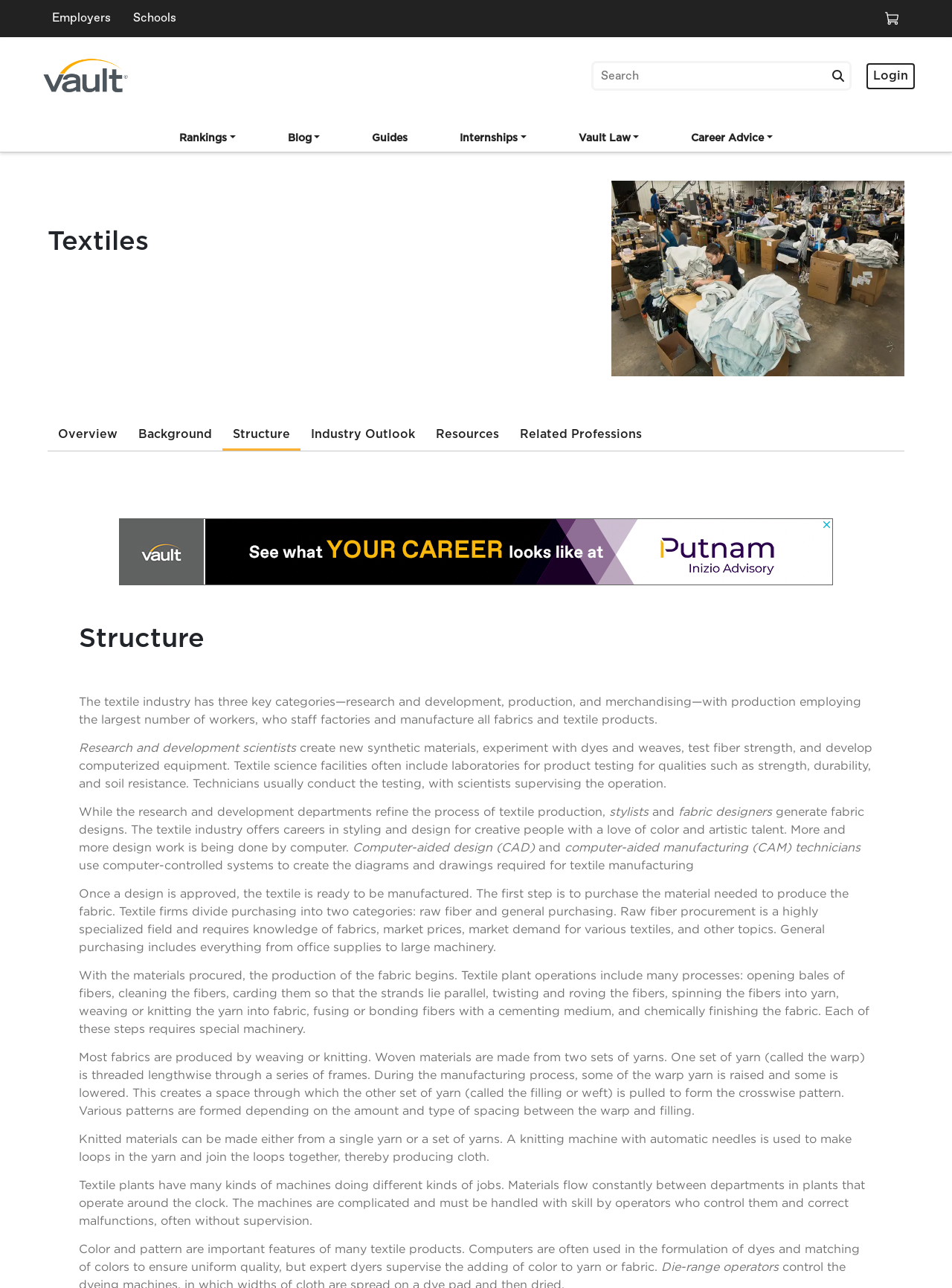Determine the bounding box coordinates of the clickable region to execute the instruction: "Search for something in the search box". The coordinates should be four float numbers between 0 and 1, denoted as [left, top, right, bottom].

[0.623, 0.049, 0.892, 0.069]